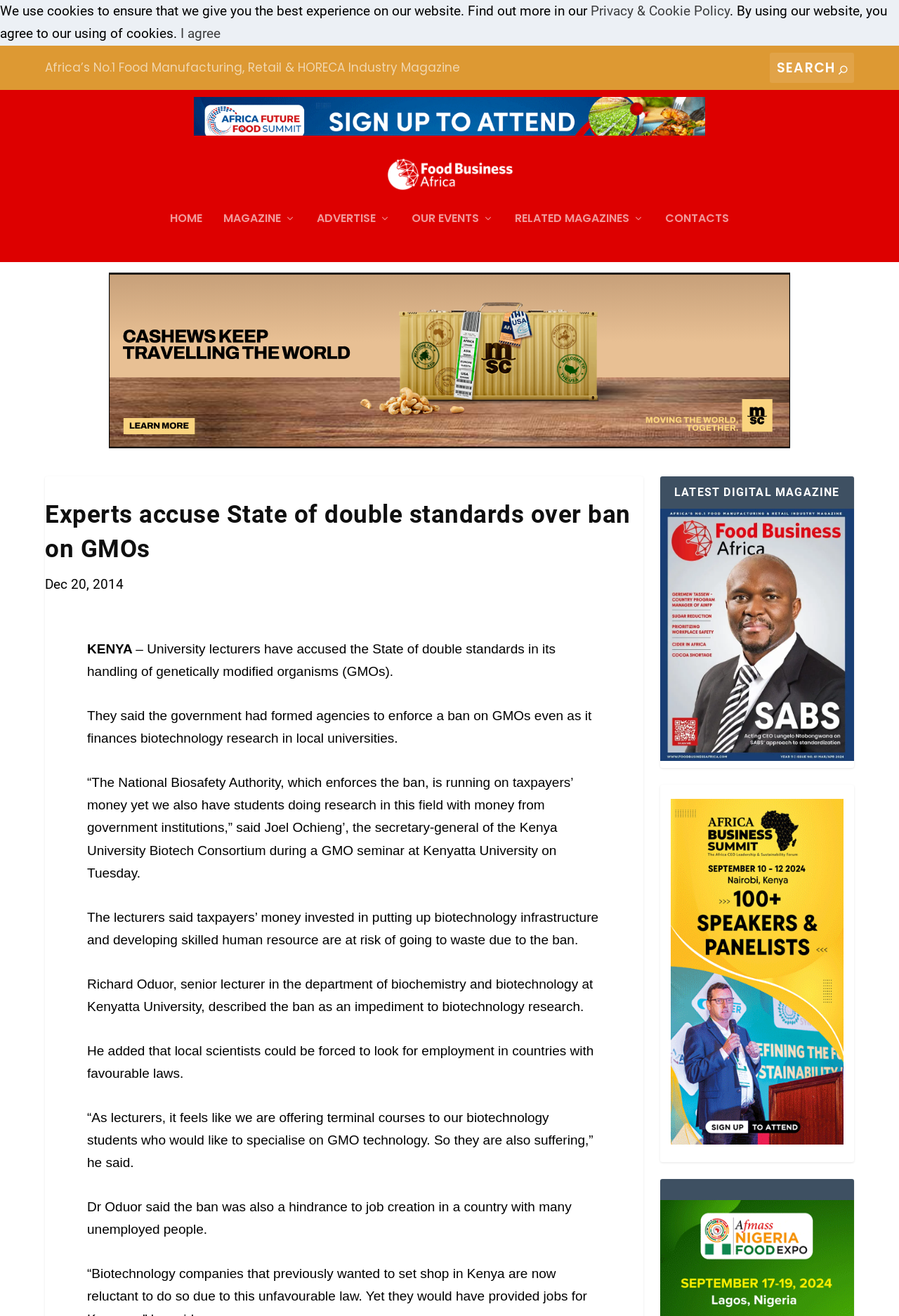Provide a brief response to the question below using one word or phrase:
What is the name of the organization that enforces the ban on GMOs?

The National Biosafety Authority